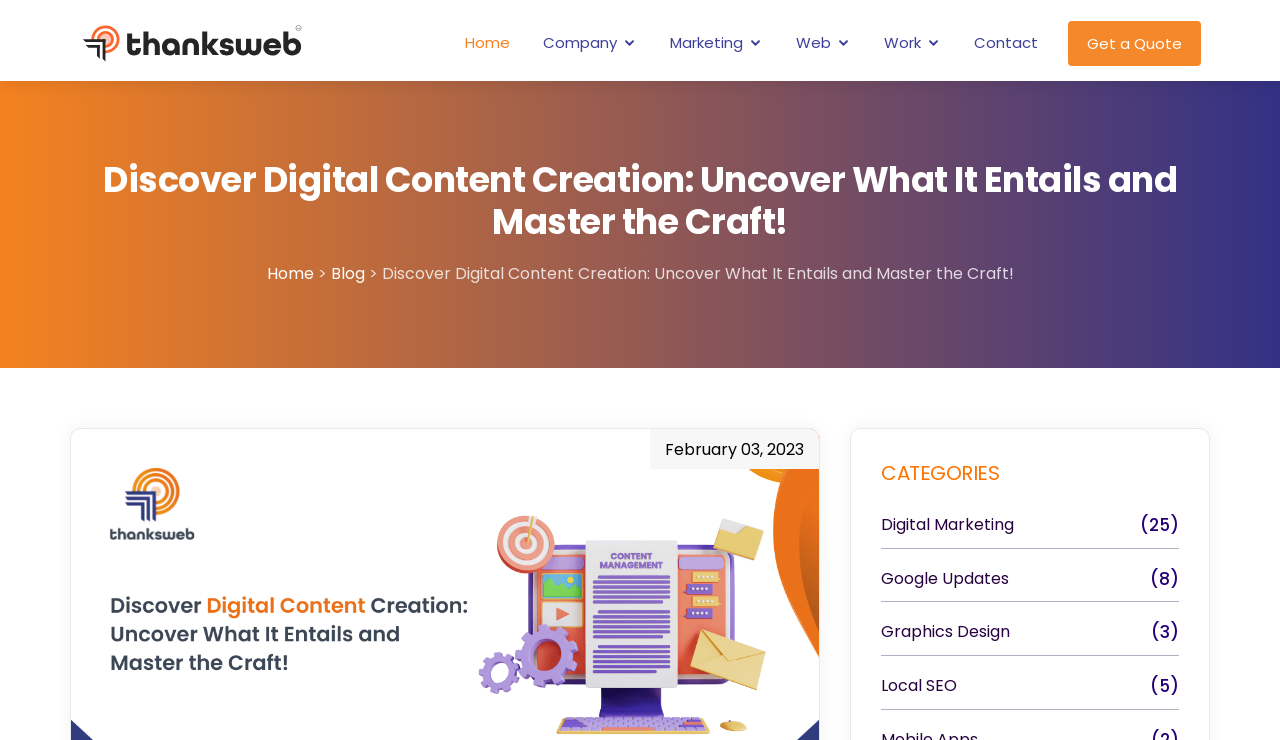Find and provide the bounding box coordinates for the UI element described with: "Graphics Design".

[0.688, 0.842, 0.789, 0.866]